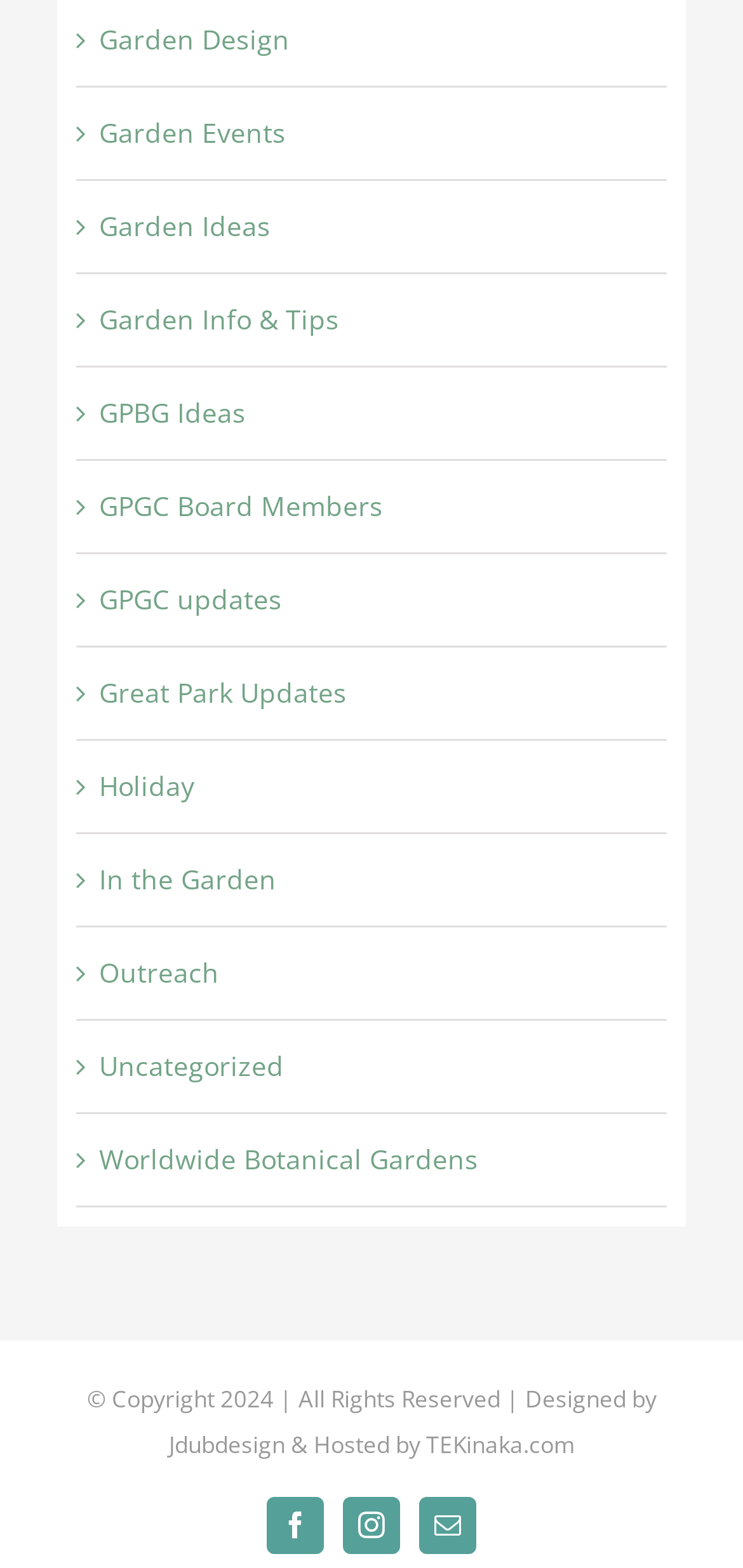Use a single word or phrase to answer the question: How many links are available in the main menu?

14